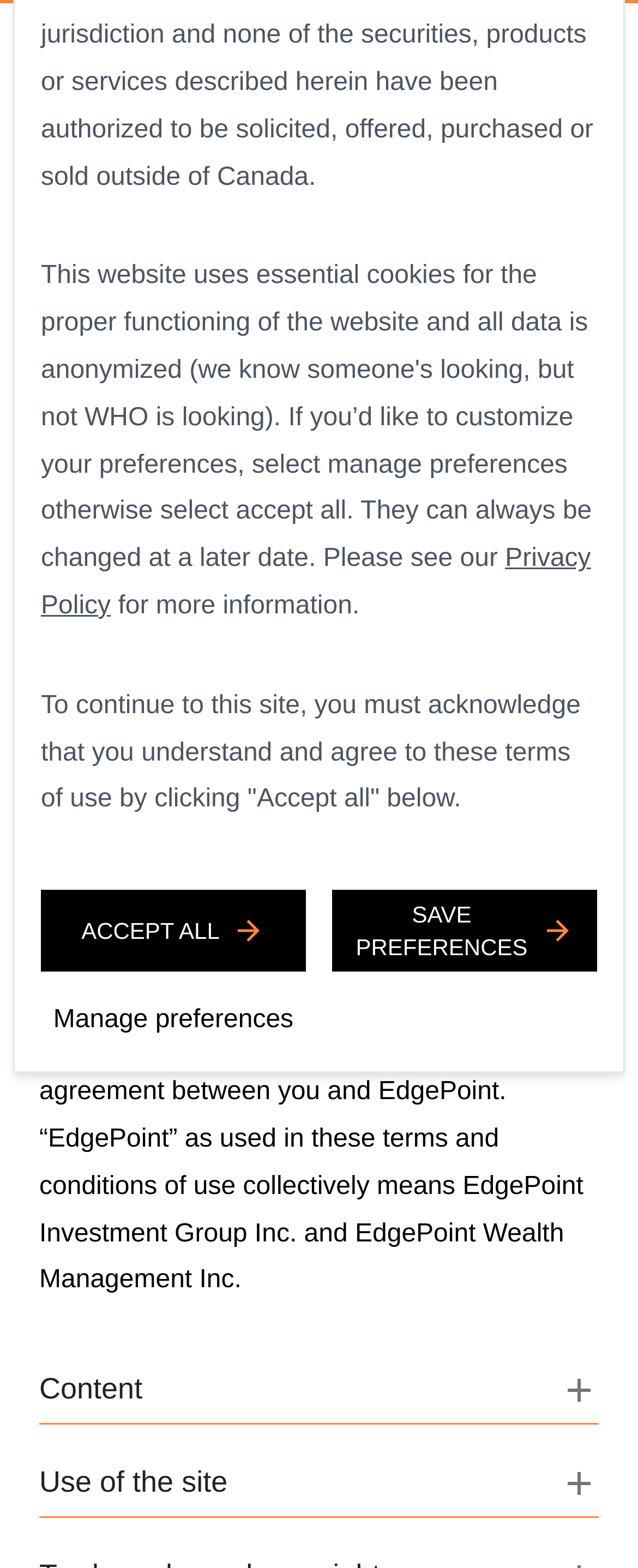What is the purpose of the 'Manage preferences' button?
Based on the screenshot, provide your answer in one word or phrase.

To manage cookie preferences